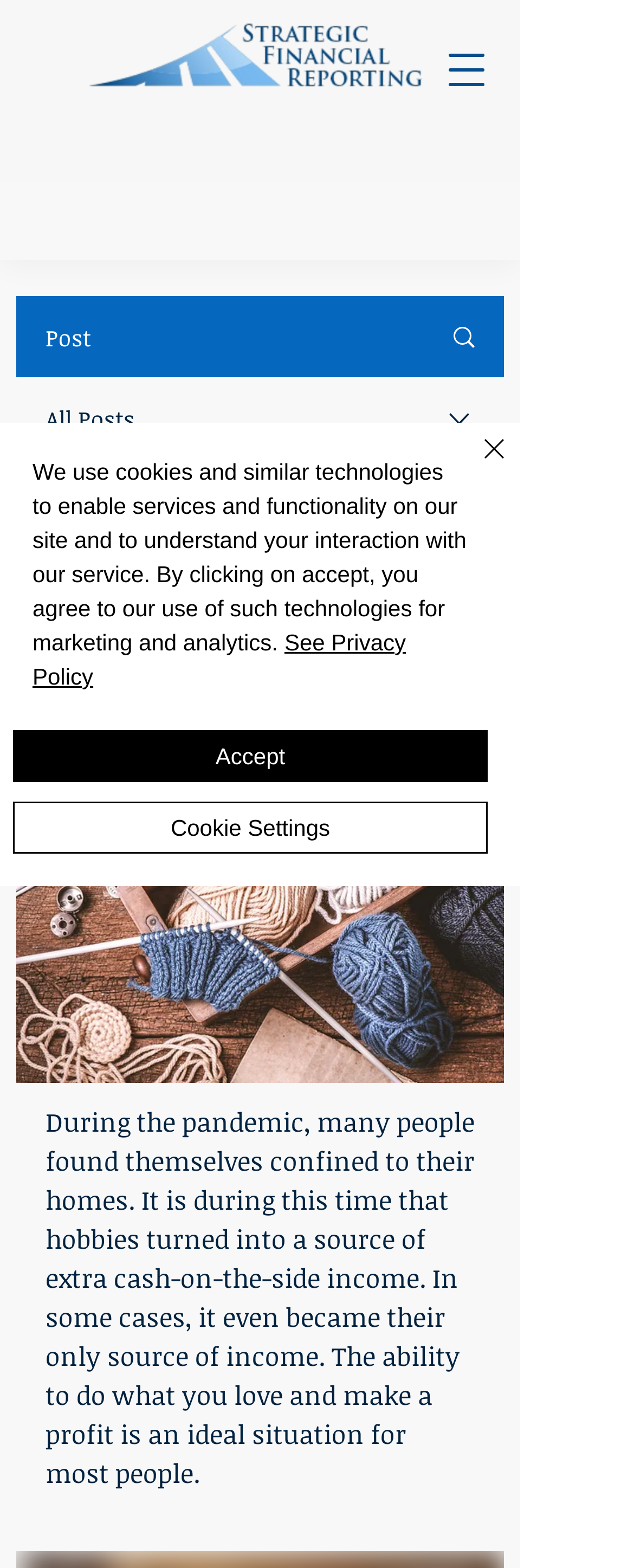What is the date of the latest article?
Please answer the question as detailed as possible based on the image.

I found the date 'Nov 8, 2021' next to the writer's picture, which indicates the date the article was published.